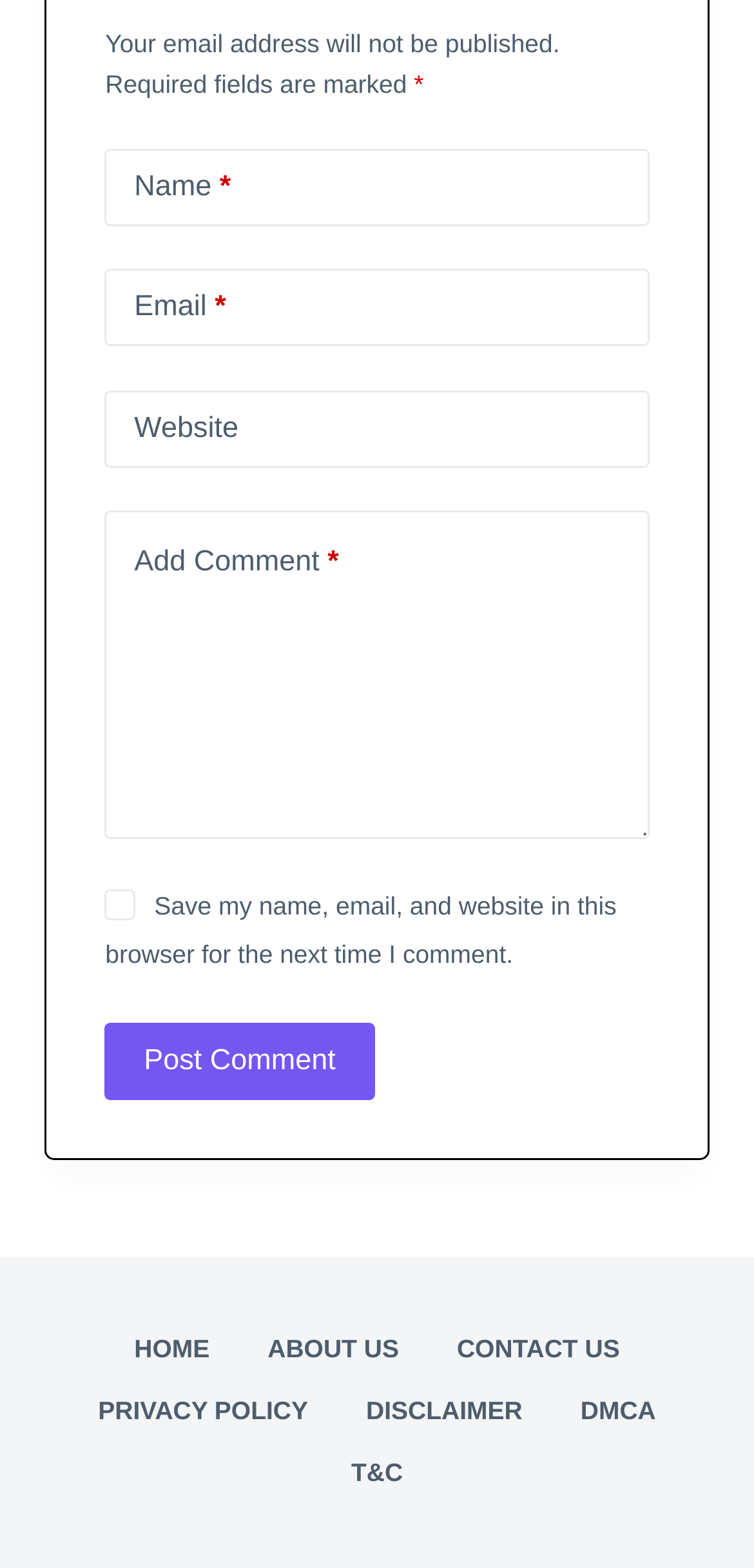Please identify the bounding box coordinates of the clickable area that will fulfill the following instruction: "Add a comment". The coordinates should be in the format of four float numbers between 0 and 1, i.e., [left, top, right, bottom].

[0.14, 0.326, 0.86, 0.536]